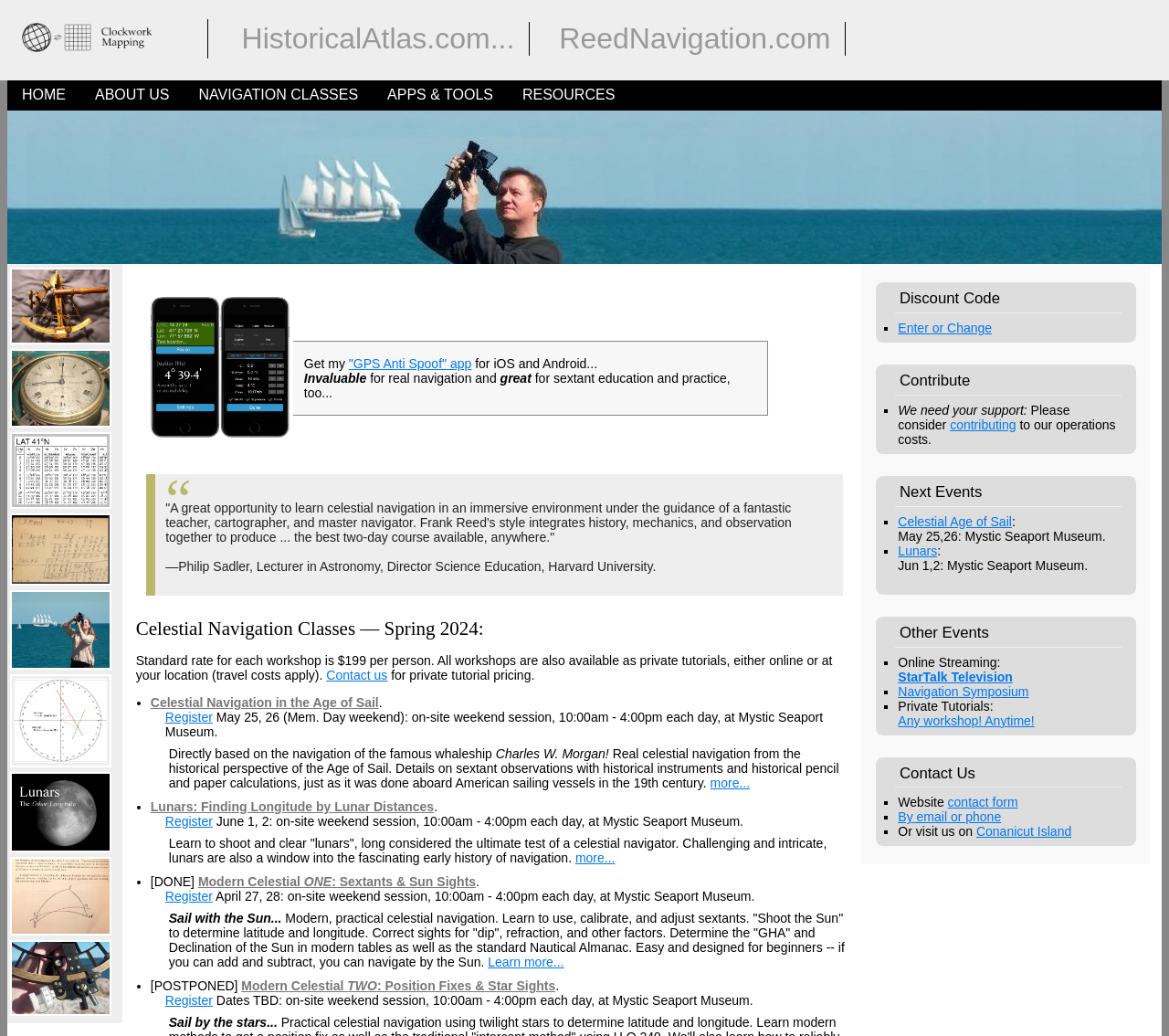Provide the bounding box coordinates of the area you need to click to execute the following instruction: "Get the 'GPS Anti Spoof' app".

[0.298, 0.344, 0.403, 0.358]